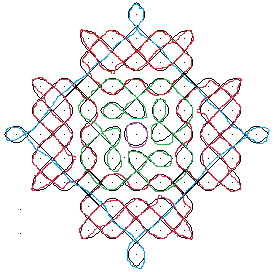What is the purpose of the kolam design?
Look at the screenshot and provide an in-depth answer.

The purpose of the kolam design is not only decorative but also reflects cultural significance, as stated in the caption, which implies that it serves a dual purpose.